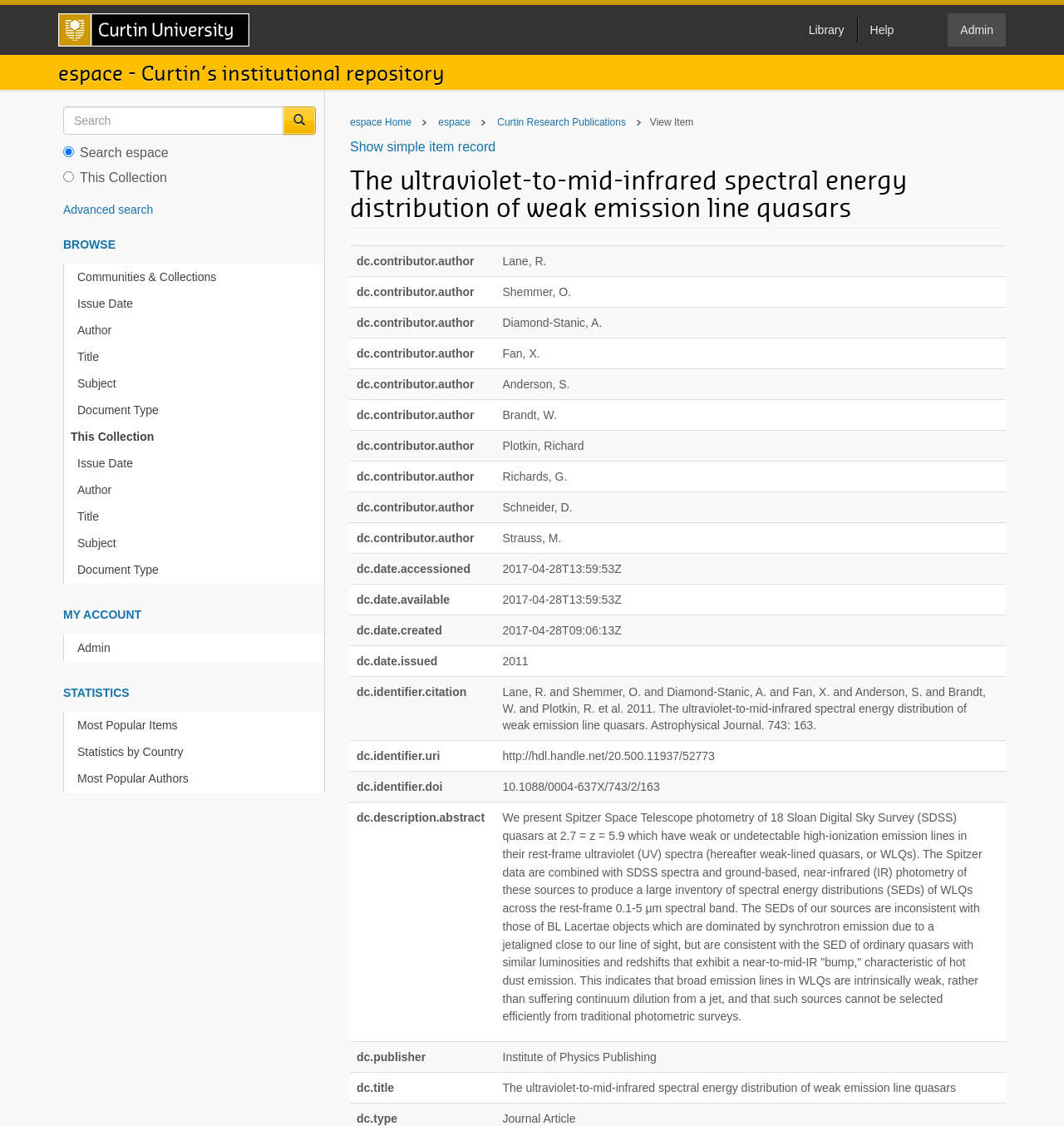Using floating point numbers between 0 and 1, provide the bounding box coordinates in the format (top-left x, top-left y, bottom-right x, bottom-right y). Locate the UI element described here: Most Popular Items

[0.066, 0.632, 0.305, 0.657]